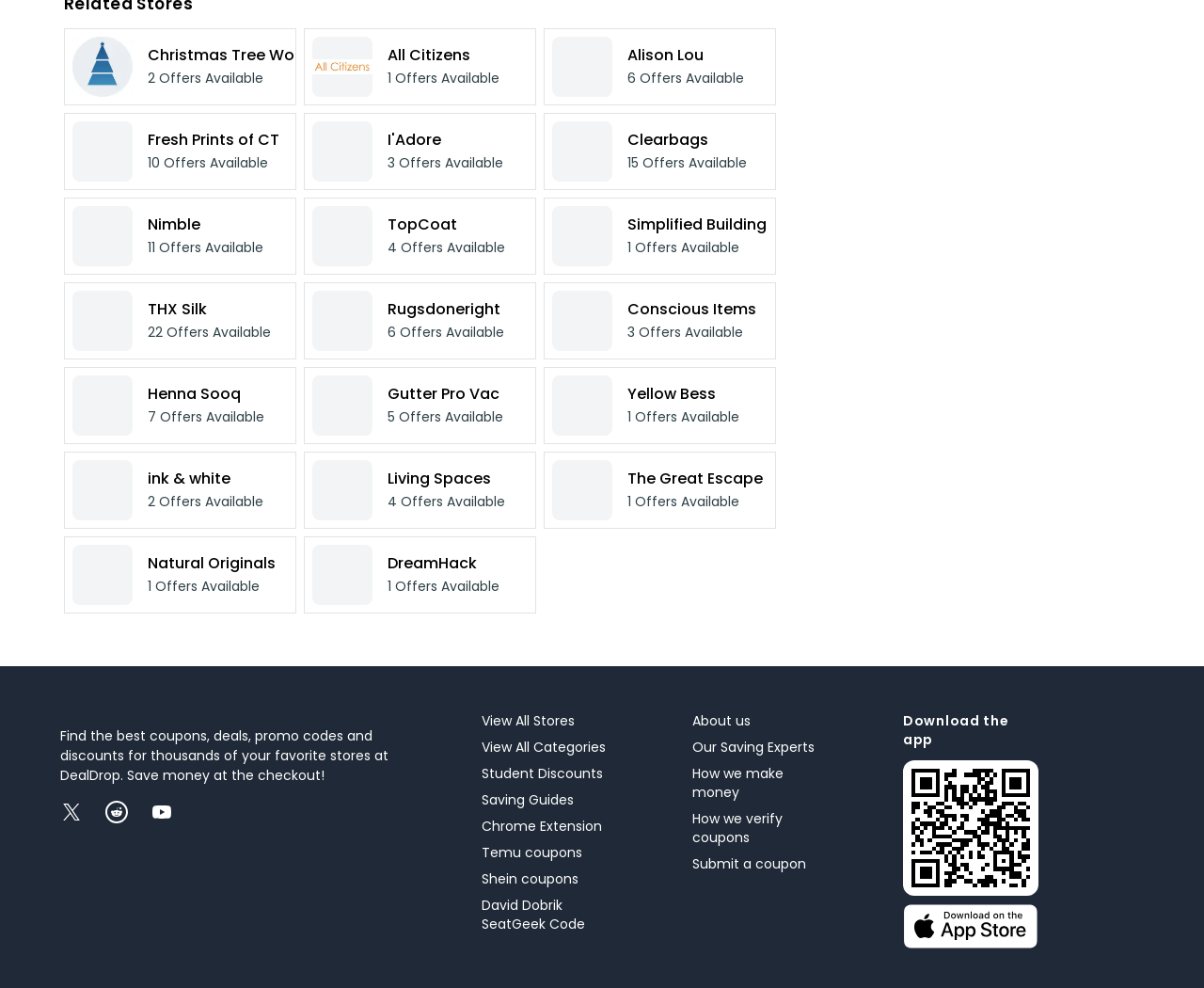Find the bounding box coordinates of the clickable area that will achieve the following instruction: "Click on Christmas Tree World link".

[0.123, 0.045, 0.261, 0.067]